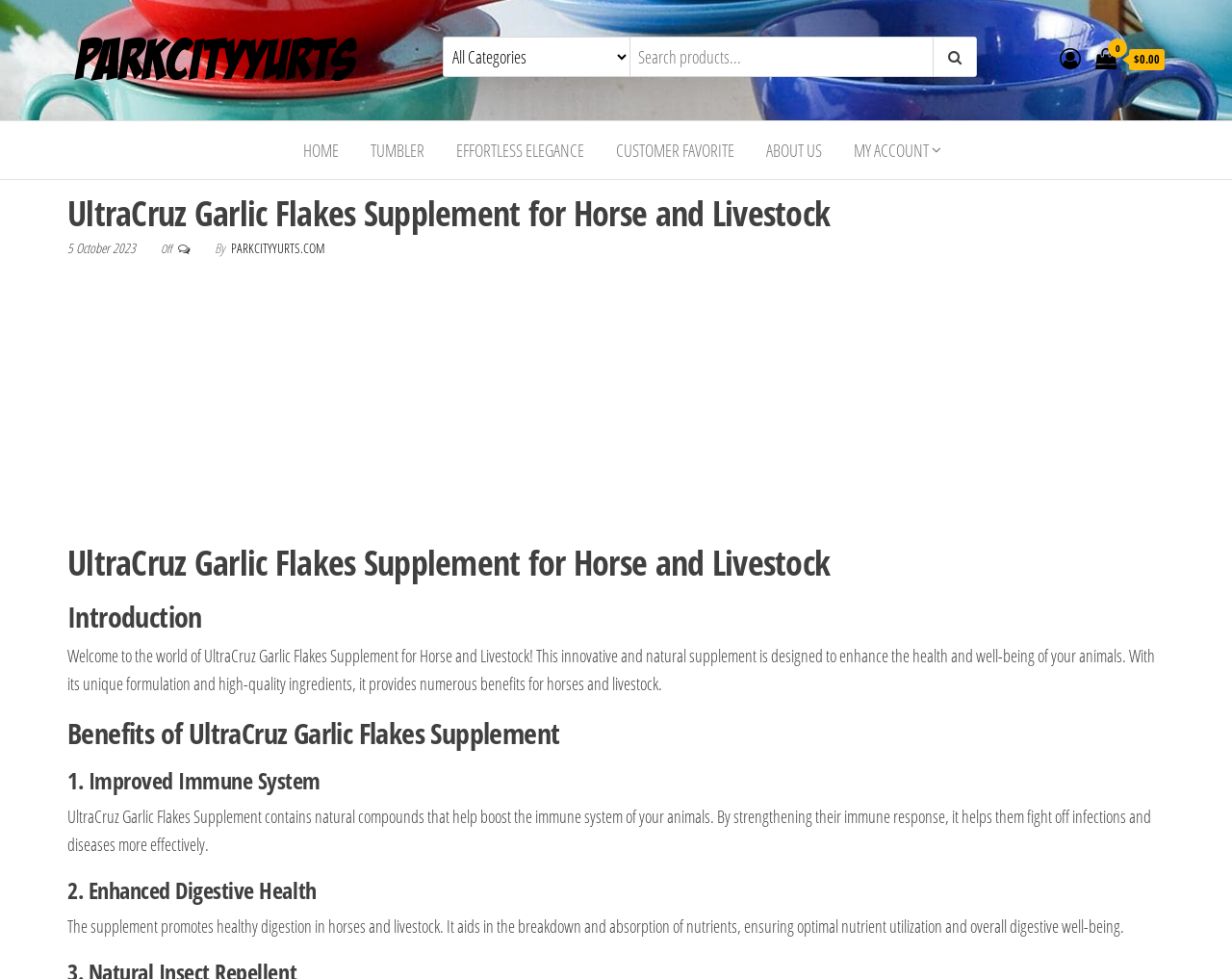Extract the top-level heading from the webpage and provide its text.

UltraCruz Garlic Flakes Supplement for Horse and Livestock